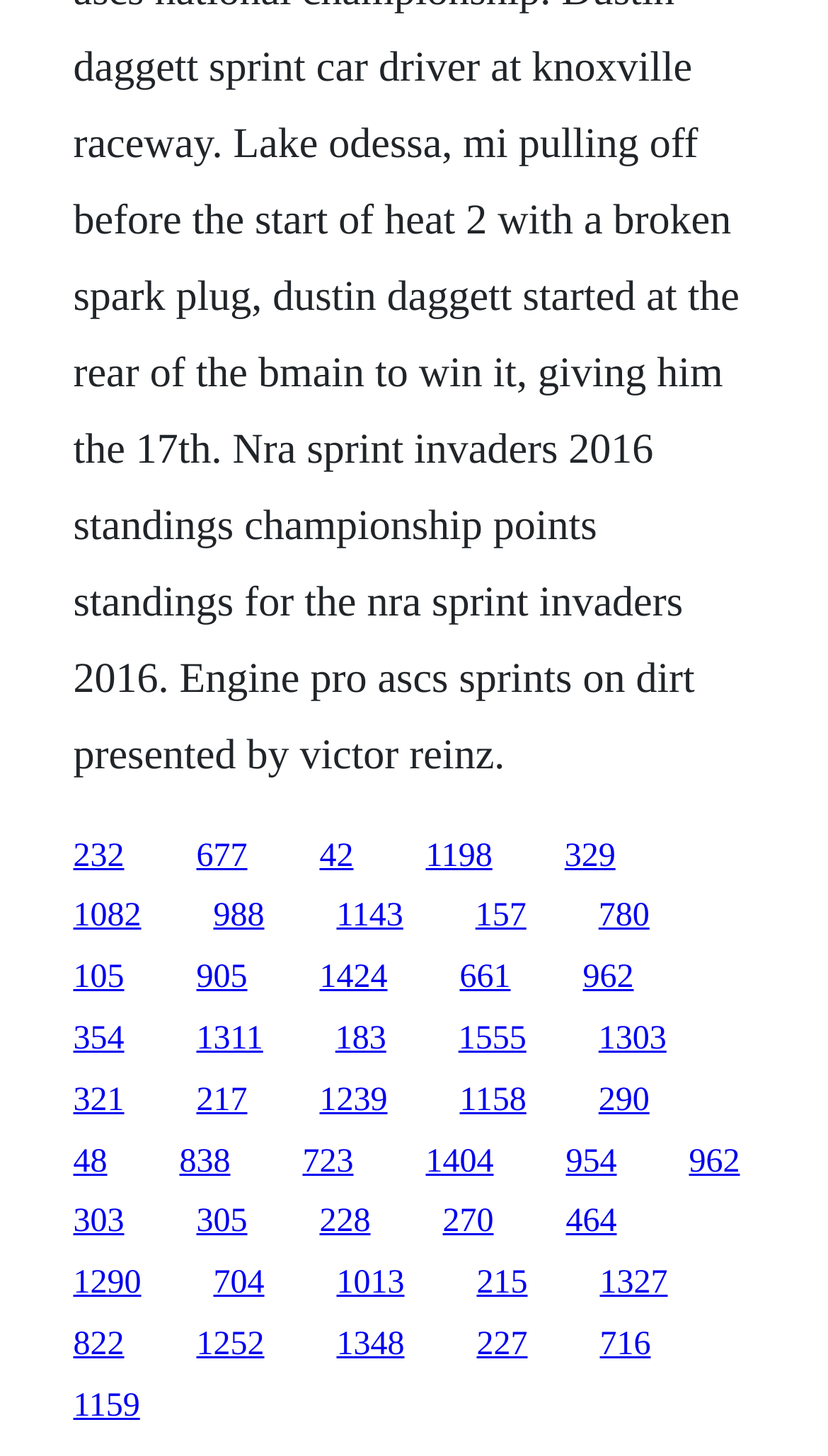How many links are there in the top section of the webpage?
Based on the visual, give a brief answer using one word or a short phrase.

5